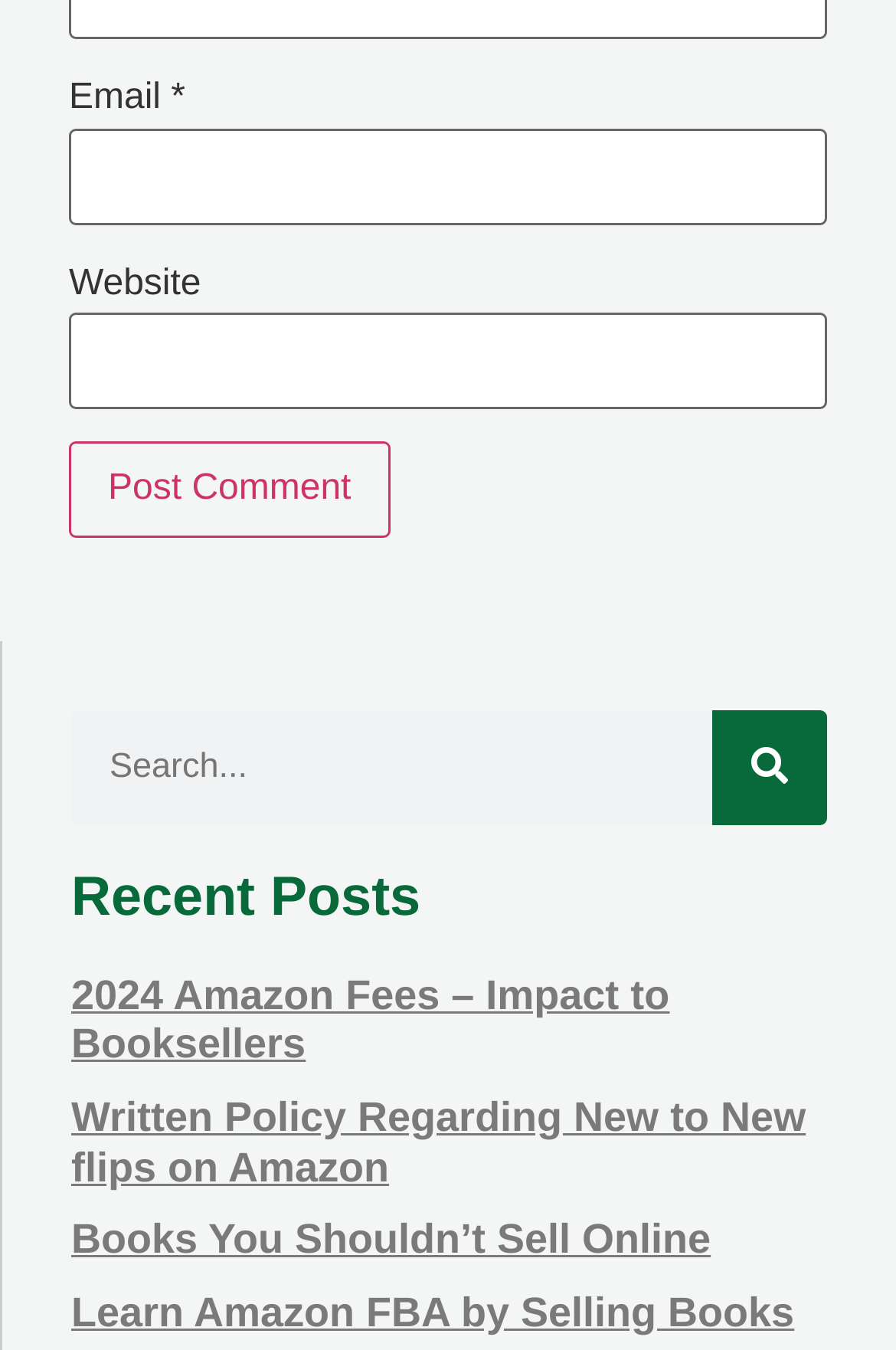What is the text of the first heading under 'Recent Posts'?
Using the image as a reference, give a one-word or short phrase answer.

2024 Amazon Fees – Impact to Booksellers